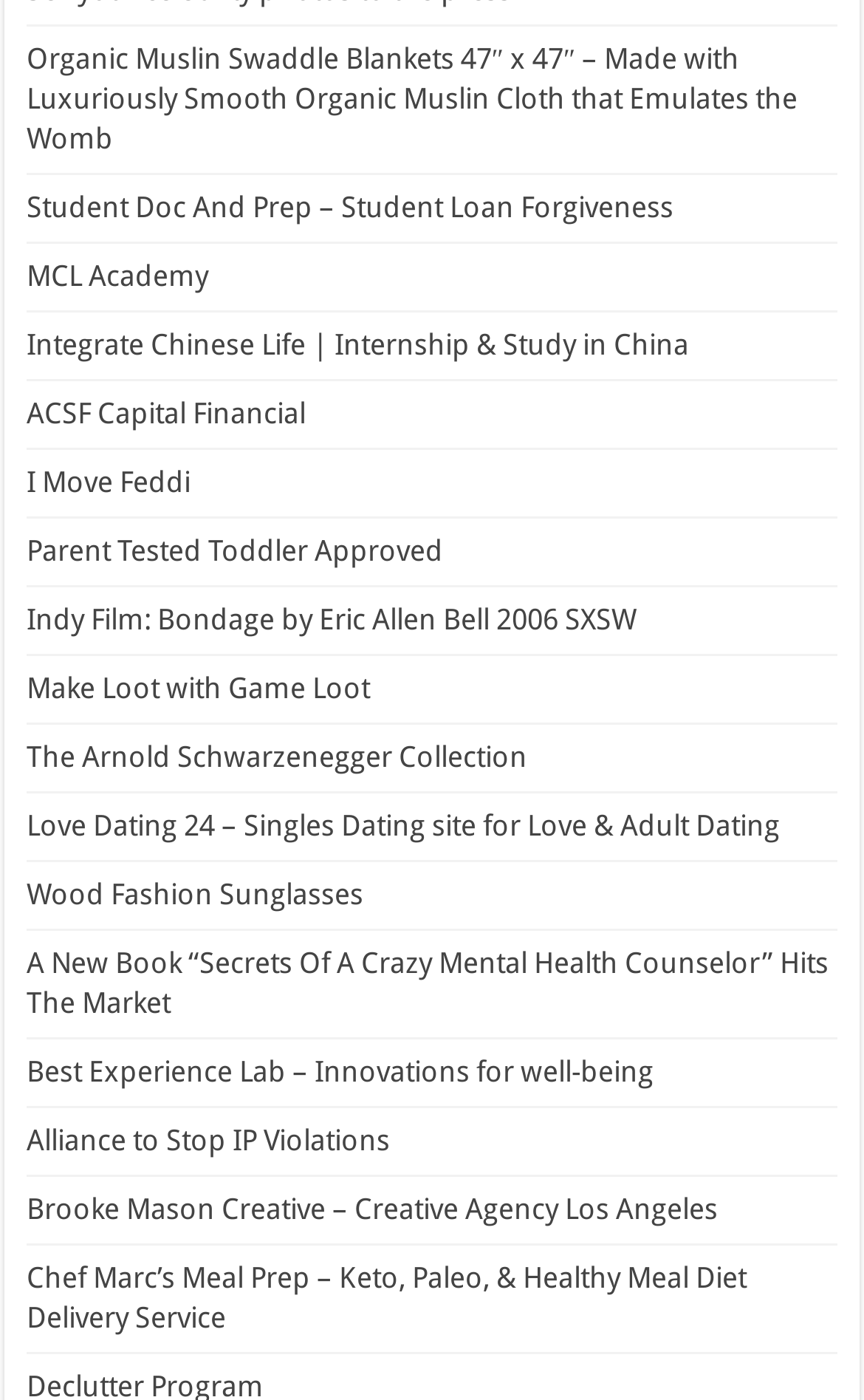Please mark the bounding box coordinates of the area that should be clicked to carry out the instruction: "Check out ACSF Capital Financial".

[0.031, 0.283, 0.354, 0.306]